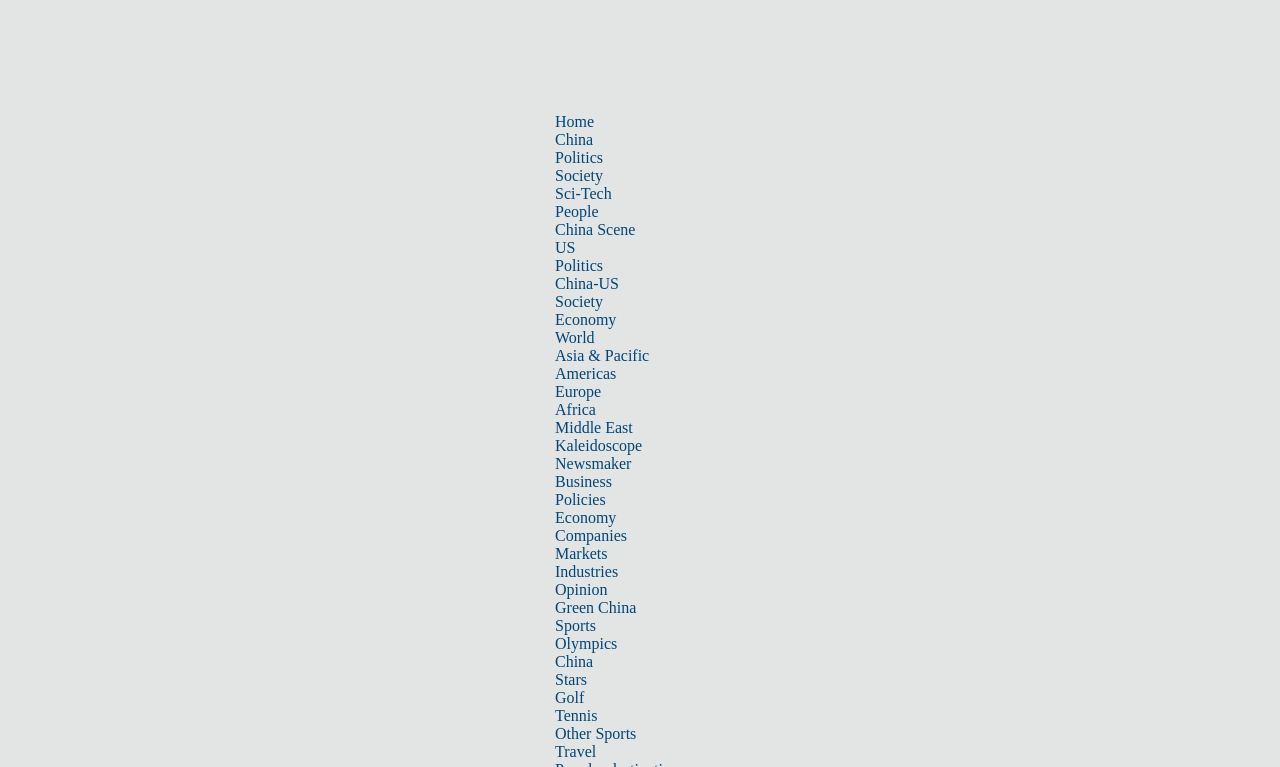Create a detailed summary of the webpage's content and design.

The webpage appears to be a news website, specifically the politics section of China Daily. At the top, there is a navigation menu with multiple links, including "Home", "China", "Politics", "Society", "Sci-Tech", "People", "China Scene", "US", and more. These links are arranged horizontally, taking up the top portion of the page.

Below the navigation menu, there is a large iframe that occupies most of the page's width. The iframe likely contains the main content of the webpage, which is not explicitly described in the accessibility tree.

The webpage's main content is likely related to the topic of Chinese-Americans raising their profile in US elections, as hinted by the meta description. However, the exact content is not described in the accessibility tree.

The overall layout of the webpage is organized, with a clear separation between the navigation menu and the main content area. The navigation menu is densely packed with links, but they are arranged in a logical and easy-to-follow manner.